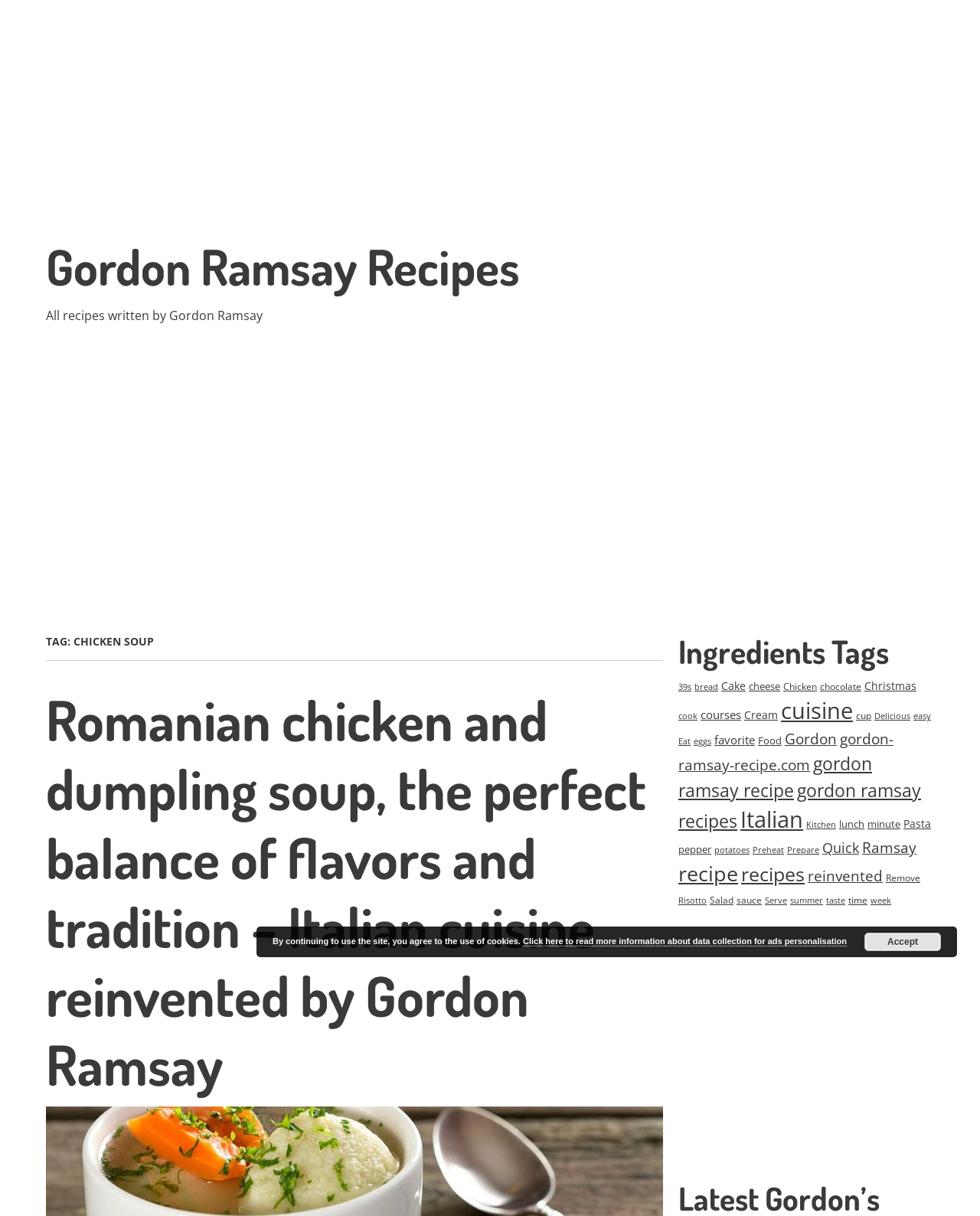Give a detailed overview of the webpage's appearance and contents.

This webpage is about Gordon Ramsay's recipes, specifically featuring a recipe for Romanian chicken and dumpling soup. At the top, there is a heading "Gordon Ramsay Recipes" with a link to the same title. Below it, there is a brief description "All recipes written by Gordon Ramsay". 

On the left side, there is a section with a heading "TAG: CHICKEN SOUP" that contains a link to the recipe "Romanian chicken and dumpling soup, the perfect balance of flavors and tradition – Italian cuisine reinvented by Gordon Ramsay". Below this link, there is another link to the same recipe without the description.

To the right of the "TAG: CHICKEN SOUP" section, there is a section with a heading "Ingredients Tags" that lists various ingredients and tags, such as "39s", "bread", "Cake", "cheese", "Chicken", and many others. Each of these tags has a number of items associated with it, ranging from 172 to 11,513 items.

At the bottom of the page, there is a notice about the use of cookies, with a link to read more information about data collection for ads personalisation and an "Accept" button.

There are also several advertisements scattered throughout the page, including two iframe advertisements at the top and bottom of the page, and another one in the middle.